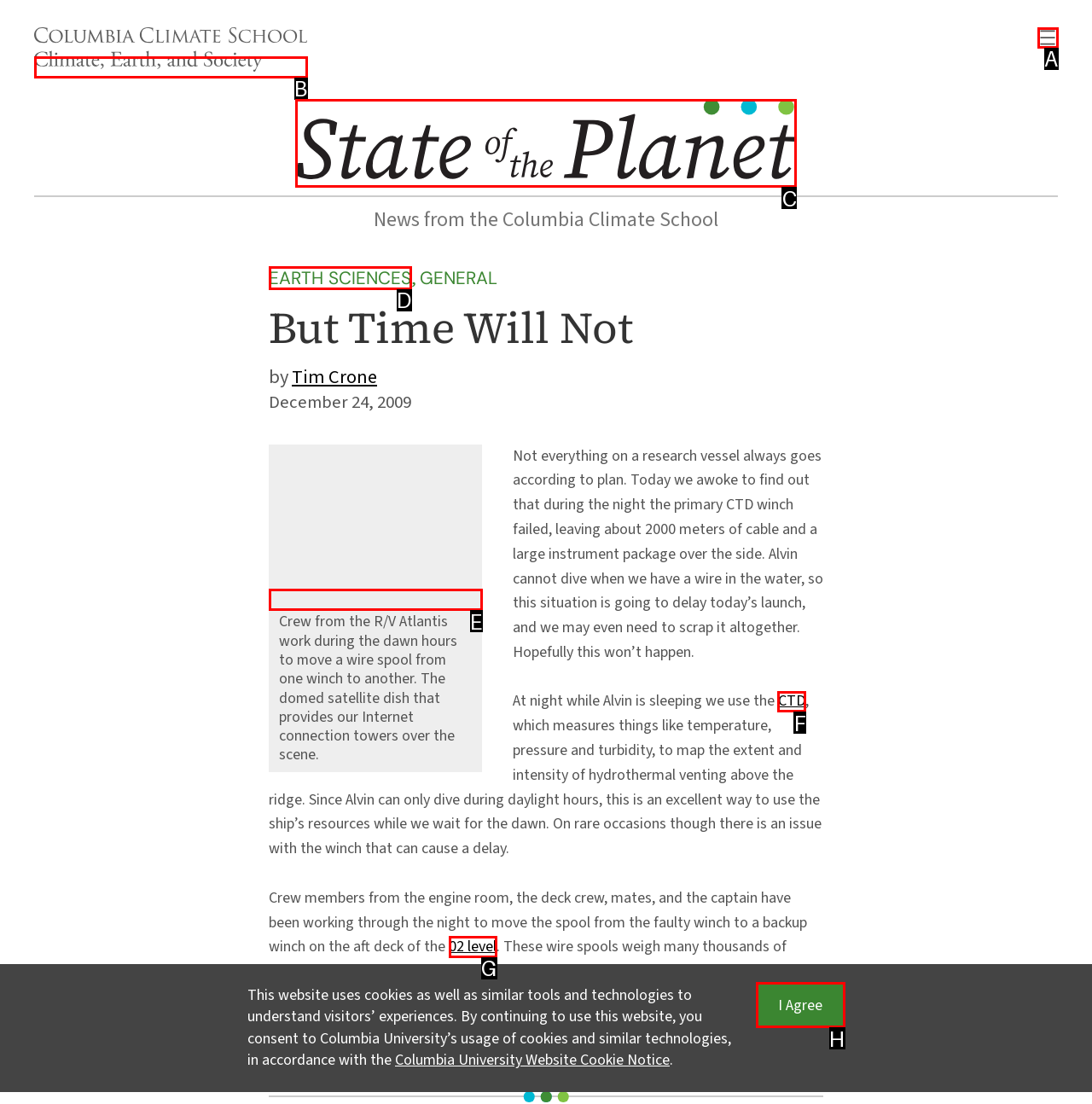Find the option you need to click to complete the following instruction: Learn more about the CTD
Answer with the corresponding letter from the choices given directly.

F